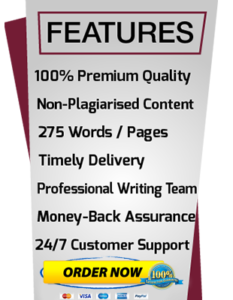Detail every visible element in the image extensively.

The image prominently displays a list of features related to a writing service, presented in a visually appealing format. The title "FEATURES" is highlighted at the top, drawing attention to the benefits offered by the service. Below the title, the features emphasize key selling points: 

- **100% Premium Quality**: Assuring clients of high-quality writing.
- **Non-Plagiarised Content**: Commitment to originality in all papers.
- **275 Words / Pages**: Clear specifications on page length.
- **Timely Delivery**: Guarantee of meeting deadlines.
- **Professional Writing Team**: Highlighting the expertise of the writers.
- **Money-Back Assurance**: Giving clients confidence in satisfaction.
- **24/7 Customer Support**: Availability of assistance at all times.

At the bottom, a striking "ORDER NOW" button, framed in yellow and accented with a seal, encourages immediate engagement from potential clients. The overall design is intended to convey reliability and professionalism, aiming to attract individuals seeking high-quality writing services.